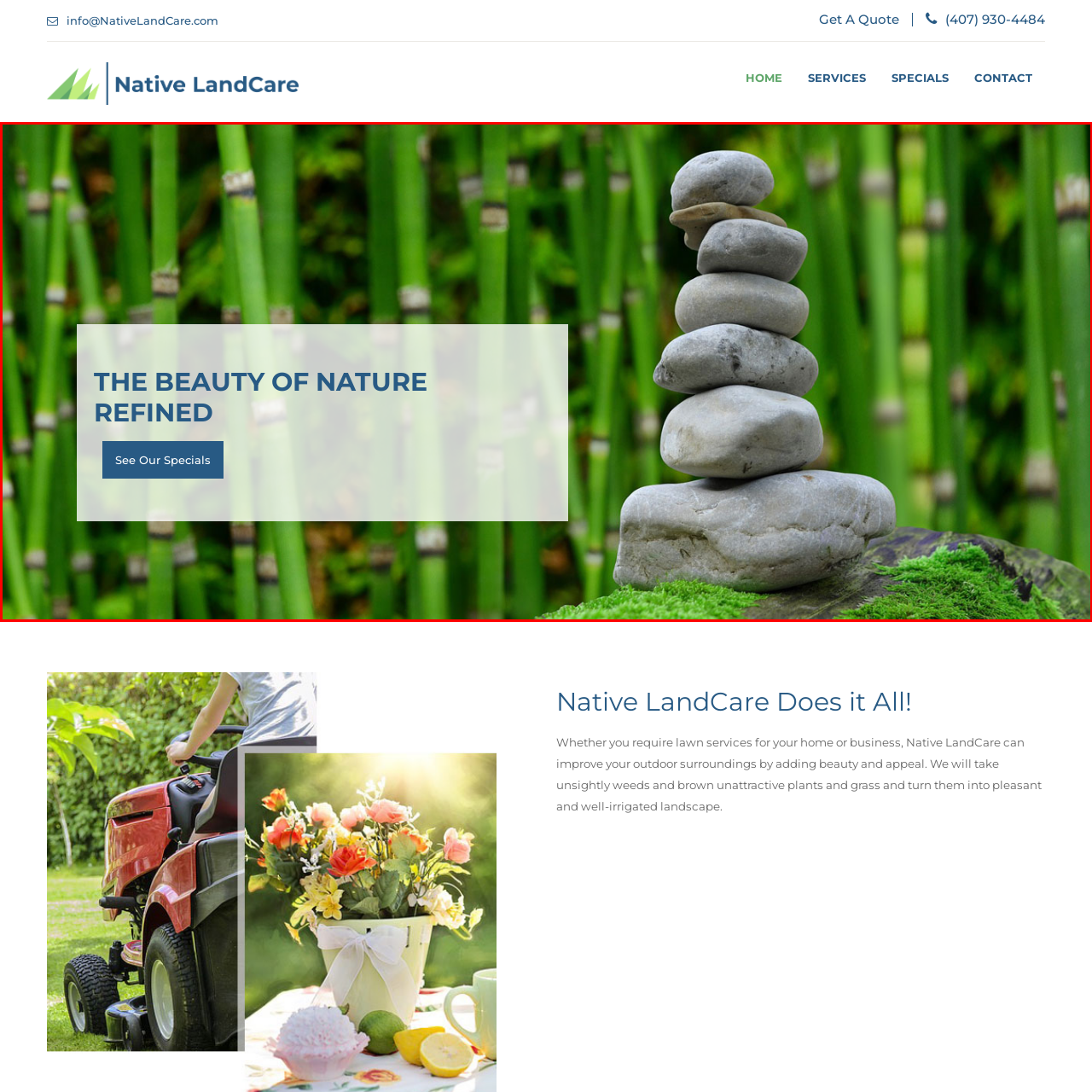Look at the image enclosed within the red outline and answer the question with a single word or phrase:
What does the button below the text suggest?

Further exploration of offers